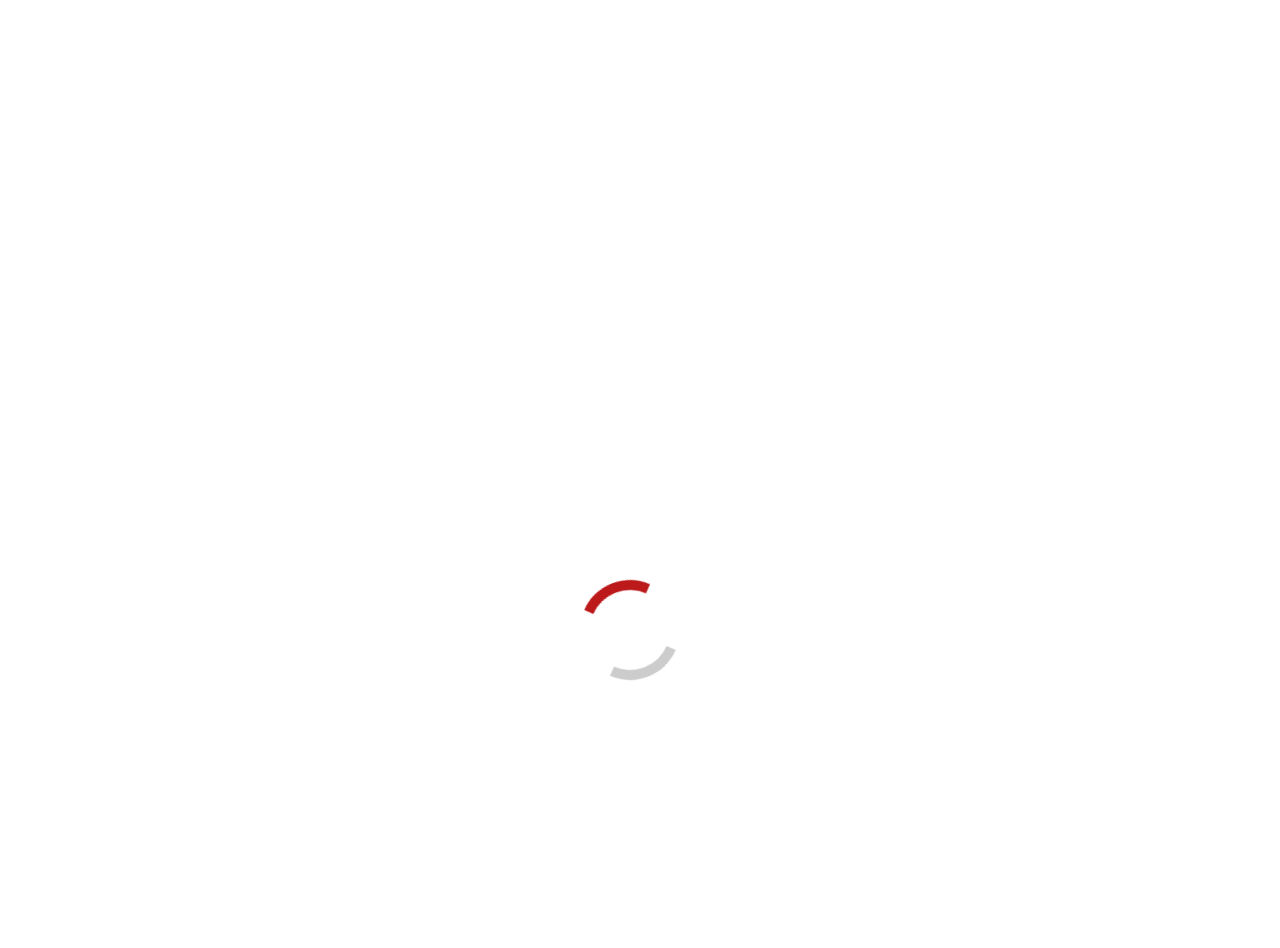Identify the bounding box coordinates of the section to be clicked to complete the task described by the following instruction: "Read the message of Pope Francis for the World Day of the Sick 2023". The coordinates should be four float numbers between 0 and 1, formatted as [left, top, right, bottom].

[0.023, 0.63, 0.676, 0.763]